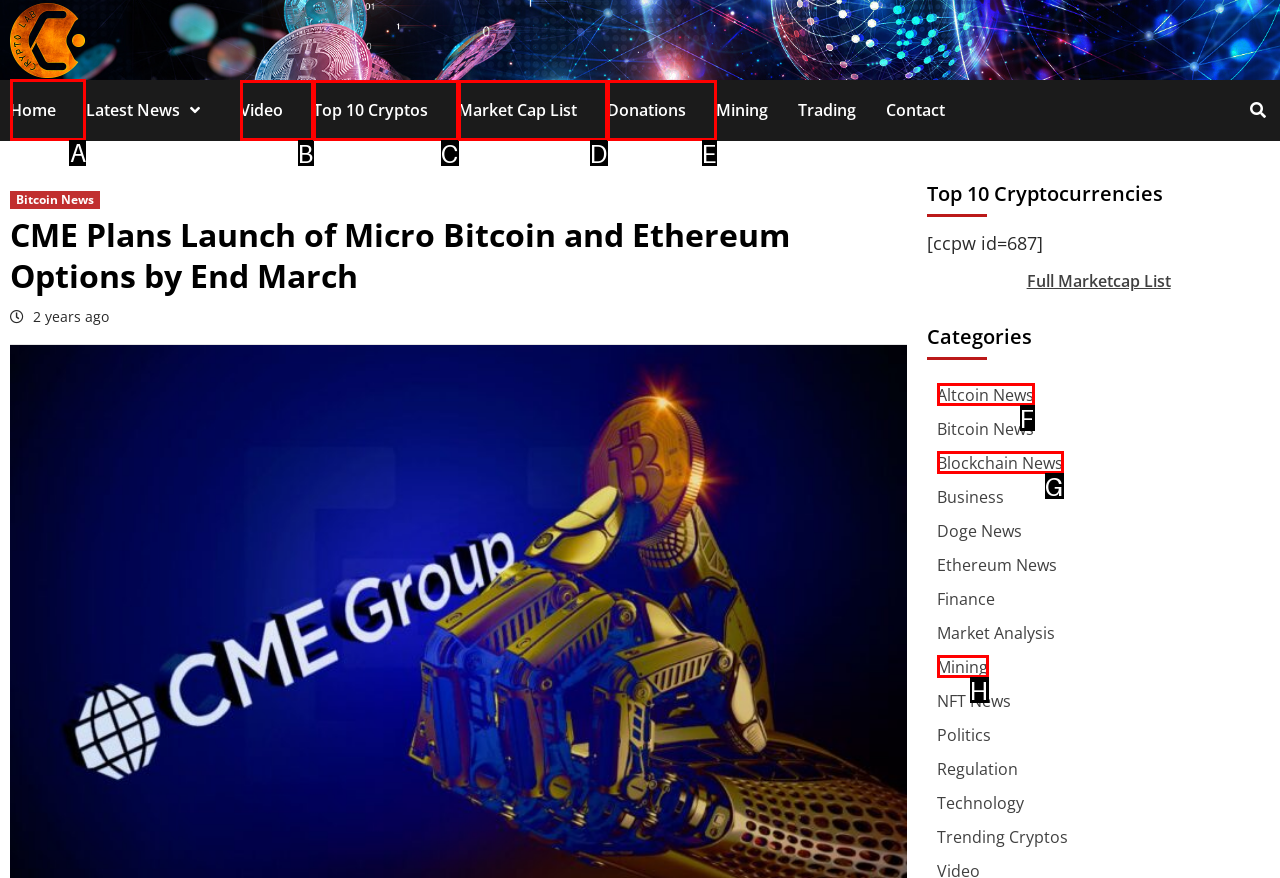Point out the specific HTML element to click to complete this task: View the 'LANDSCAPE' category Reply with the letter of the chosen option.

None